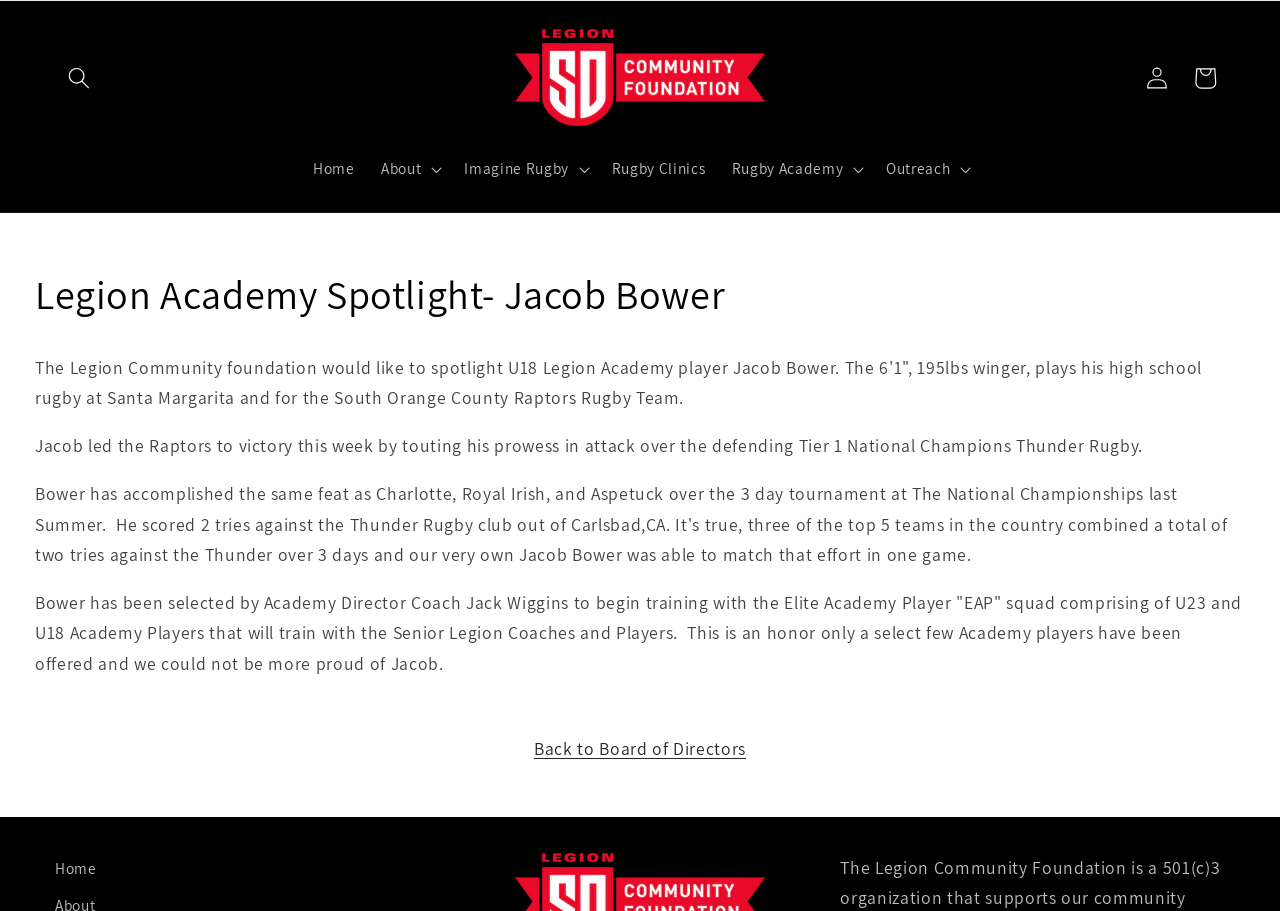Kindly determine the bounding box coordinates of the area that needs to be clicked to fulfill this instruction: "Visit Legion Community Foundation".

[0.396, 0.023, 0.604, 0.148]